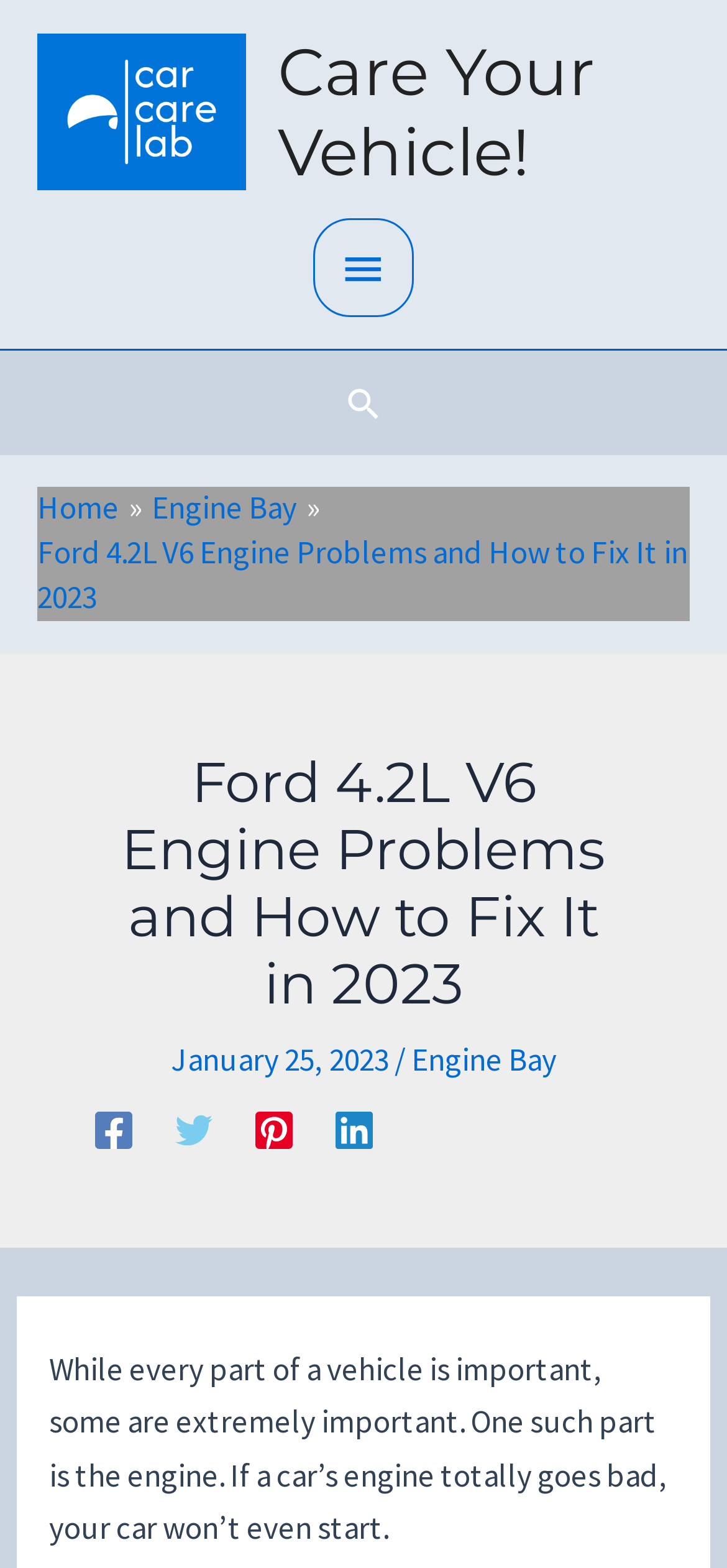Determine the bounding box coordinates for the UI element with the following description: "alt="Care Your Vehicle!"". The coordinates should be four float numbers between 0 and 1, represented as [left, top, right, bottom].

[0.051, 0.056, 0.338, 0.082]